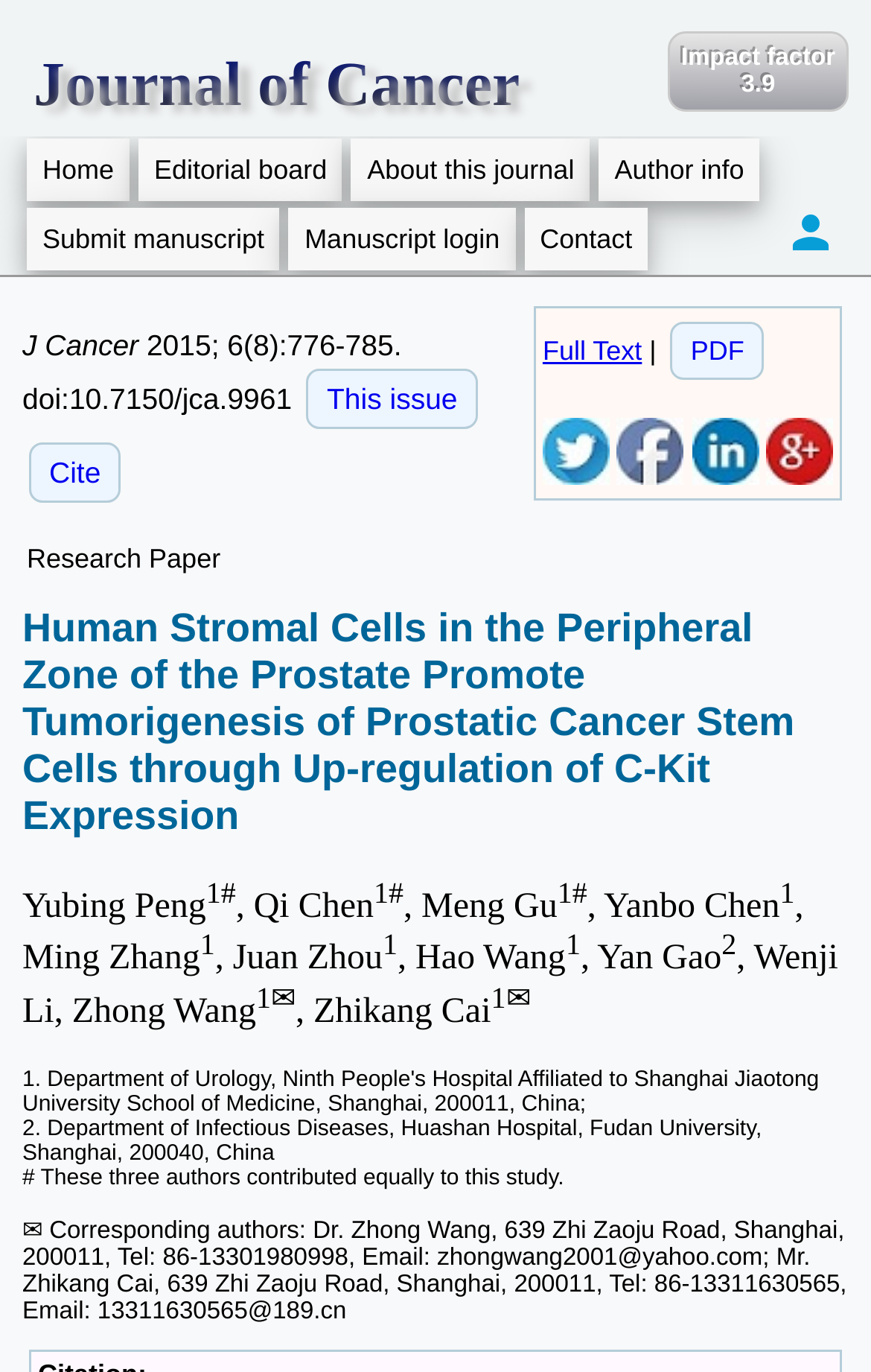Could you locate the bounding box coordinates for the section that should be clicked to accomplish this task: "Click on the 'Adobe Photoshop Tutorials' link".

None